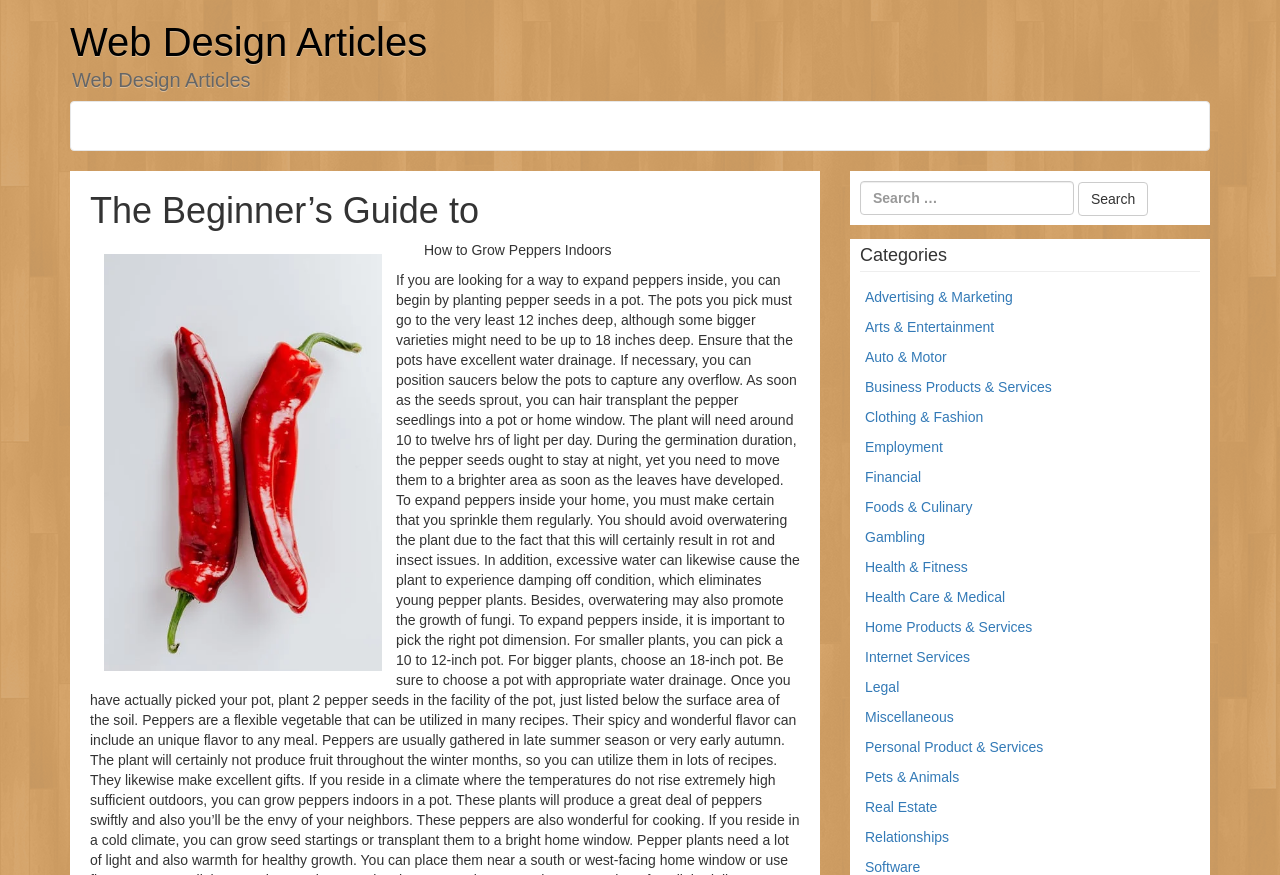With reference to the image, please provide a detailed answer to the following question: What is the title of the first article listed?

The first article listed on the webpage has the title 'How to Grow Peppers Indoors', which seems out of place among the web design content, but it may be a featured or popular article.